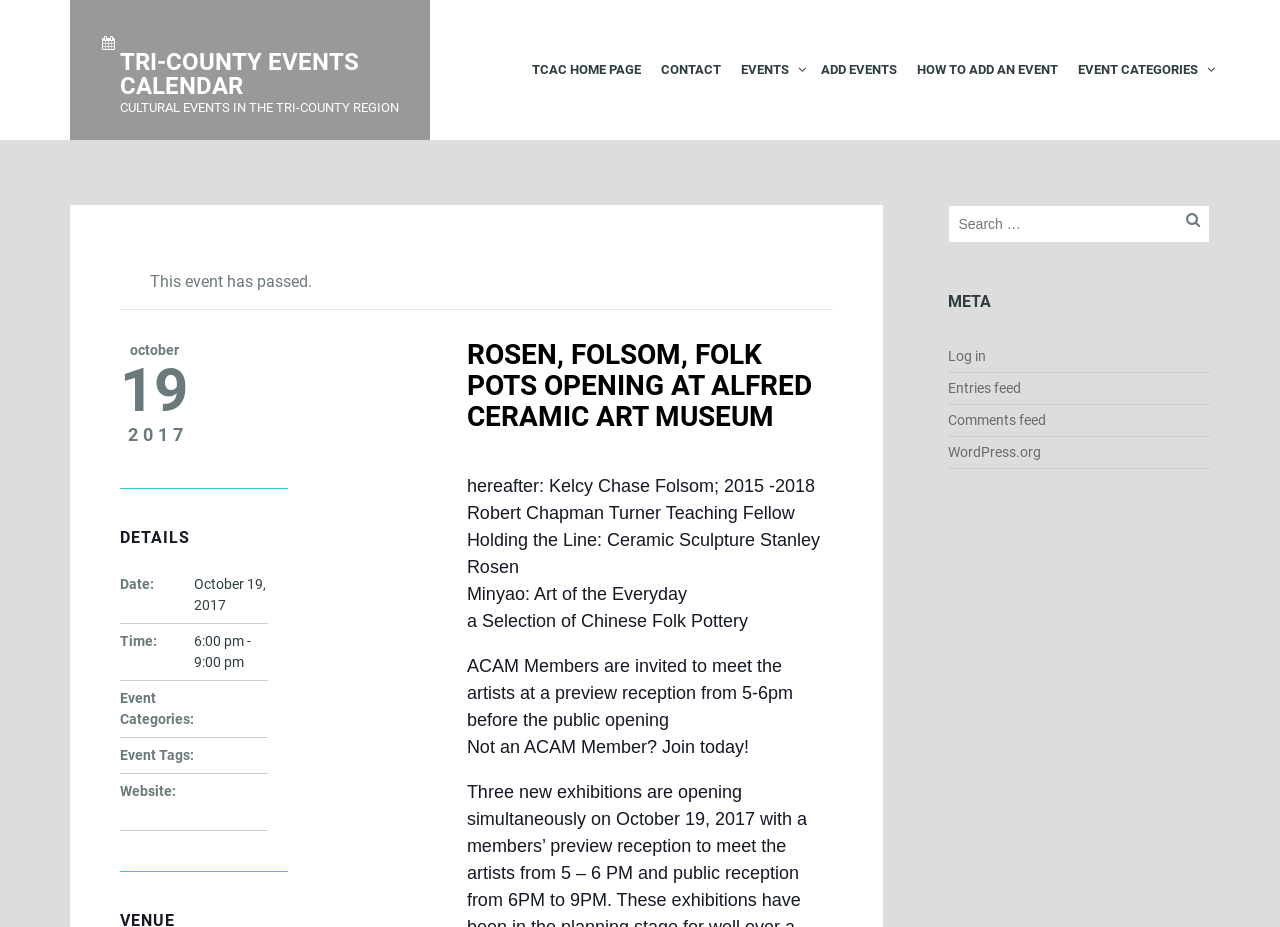Provide a brief response to the question using a single word or phrase: 
What is the category of the event?

Galleries